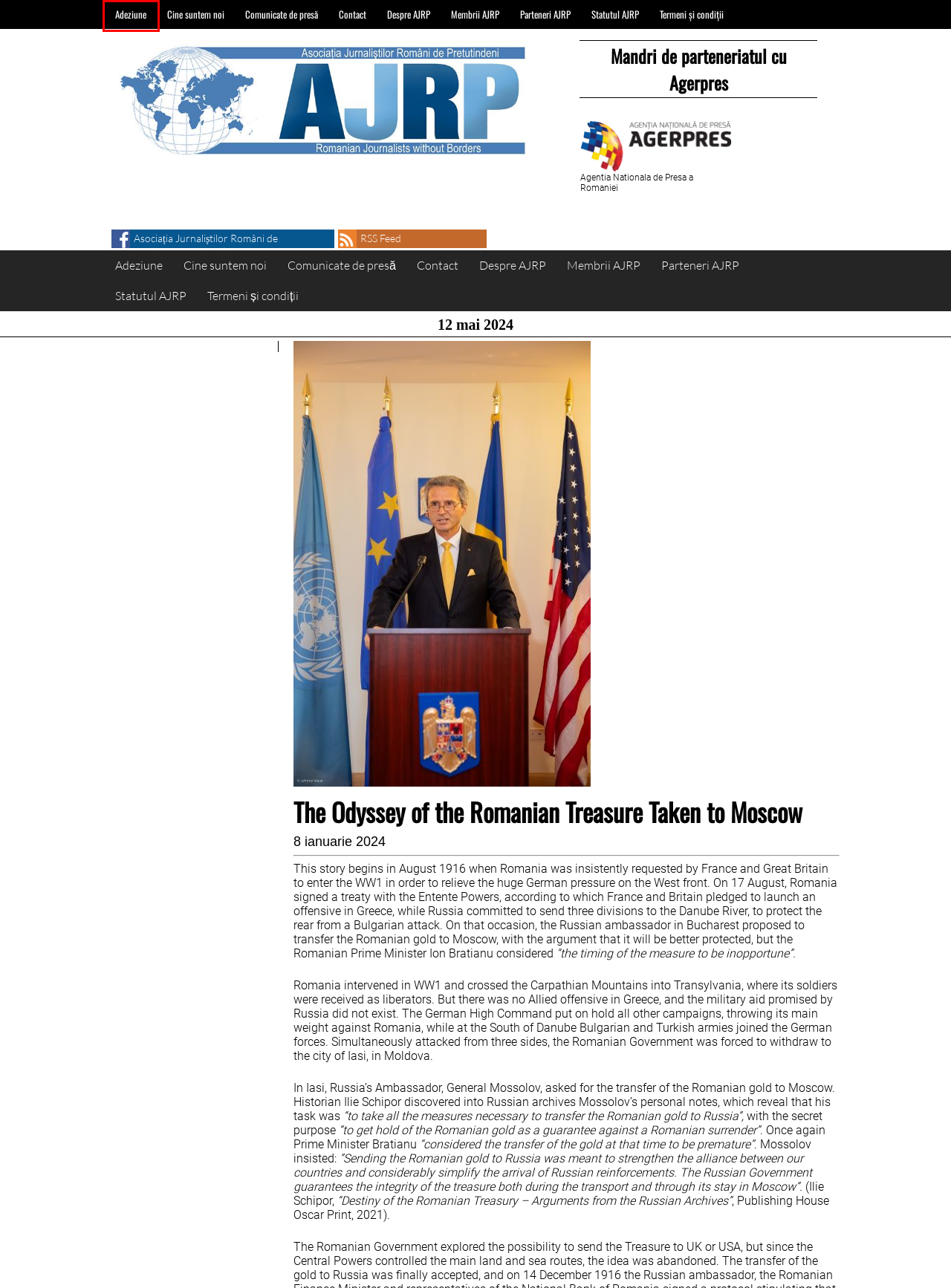You have a screenshot of a webpage where a red bounding box highlights a specific UI element. Identify the description that best matches the resulting webpage after the highlighted element is clicked. The choices are:
A. Adeziune – Asociația Jurnaliștilor Români de Pretutindeni
B. Asociația Jurnaliștilor Români de Pretutindeni
C. Contact – Asociația Jurnaliștilor Români de Pretutindeni
D. Termeni și condiții – Asociația Jurnaliștilor Români de Pretutindeni
E. Cine suntem noi – Asociația Jurnaliștilor Români de Pretutindeni
F. Statutul AJRP – Asociația Jurnaliștilor Români de Pretutindeni
G. Despre AJRP – Asociația Jurnaliștilor Români de Pretutindeni
H. Comunicate de presă – Asociația Jurnaliștilor Români de Pretutindeni

A